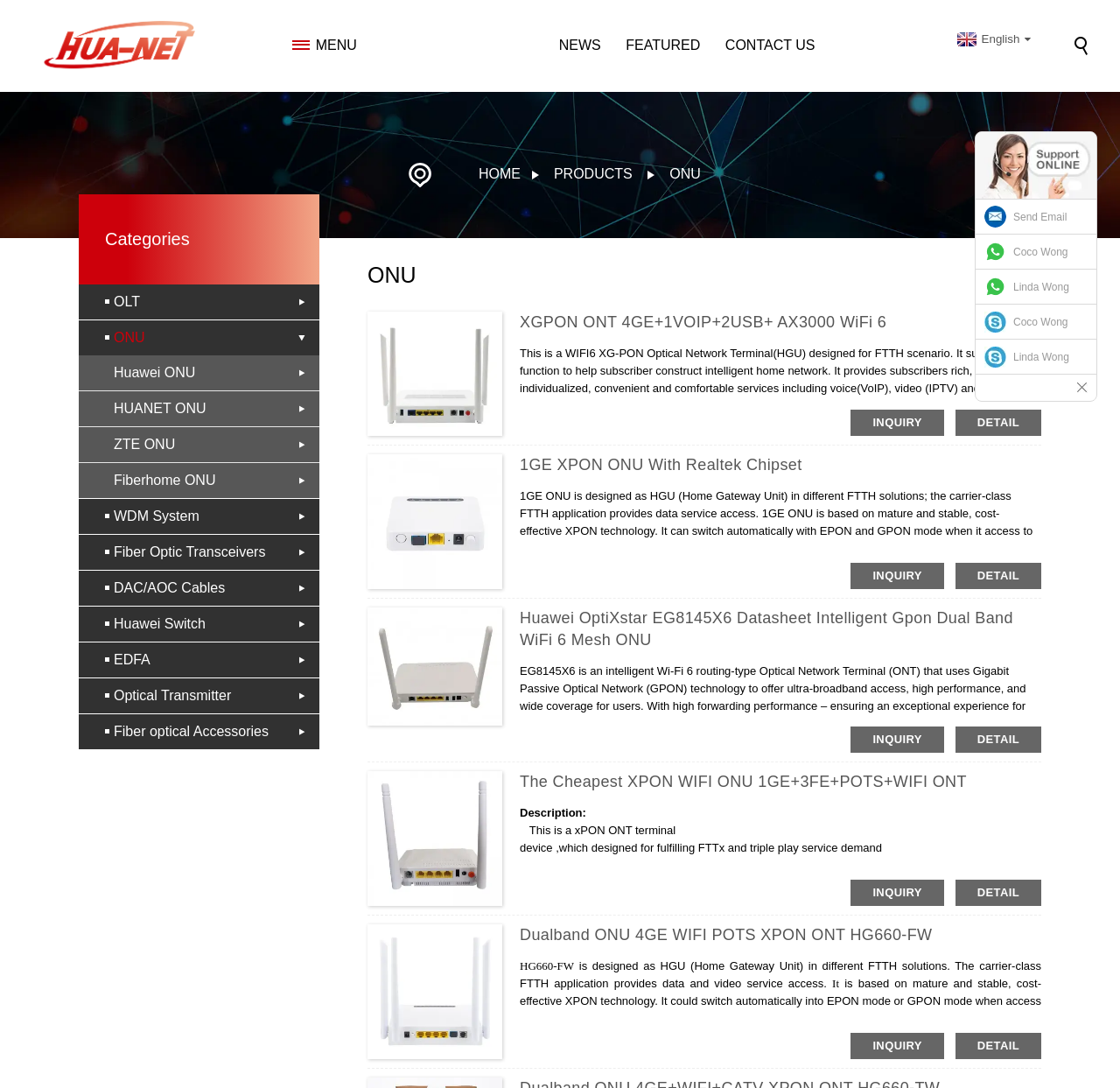Identify the bounding box coordinates of the specific part of the webpage to click to complete this instruction: "View the NEWS page".

[0.499, 0.007, 0.536, 0.077]